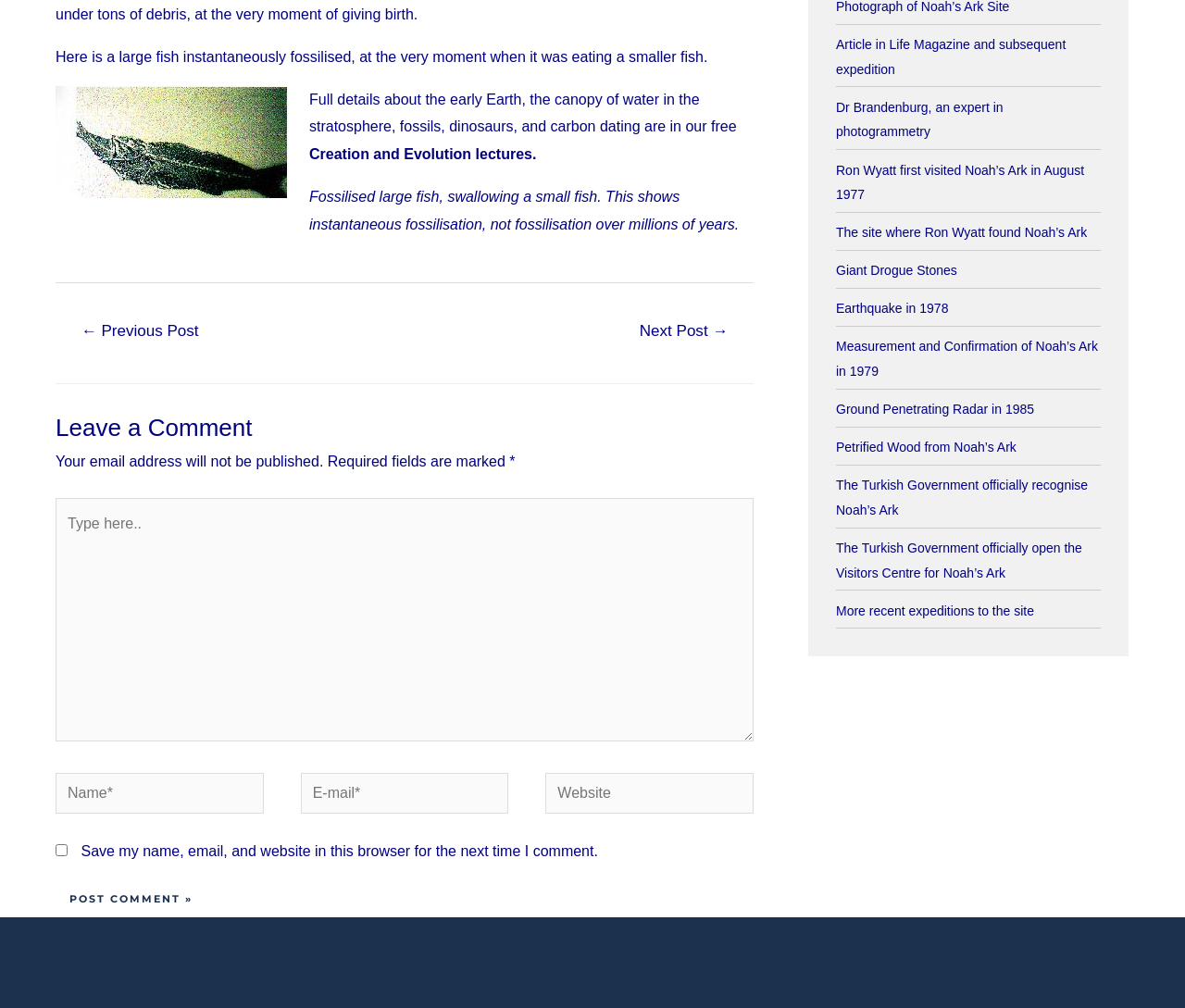Refer to the element description parent_node: E-mail* name="email" placeholder="E-mail*" and identify the corresponding bounding box in the screenshot. Format the coordinates as (top-left x, top-left y, bottom-right x, bottom-right y) with values in the range of 0 to 1.

[0.254, 0.767, 0.429, 0.807]